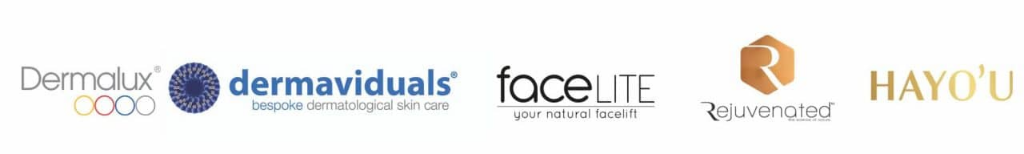Offer a detailed narrative of the scene shown in the image.

This image showcases a collection of skincare and beauty brand logos, emphasizing innovative and personalized skincare solutions. From left to right, the logos include:

- **Dermalux**: Known for its advanced light therapy treatments that promote skin rejuvenation and healing.
- **dermaviduals**: A brand that focuses on bespoke dermatological skincare, prioritizing pure and skin-similar ingredients for tailored solutions.
- **faceLITE**: Promoting a natural facelift approach, this brand offers non-invasive treatments for skin enhancement.
- **Rejuvenated**: A concept centered on holistic wellness and premium supplements designed to support skin health from within.
- **HAYO’U**: This brand represents an innovative approach to skincare that incorporates ancient techniques with modern science for overall skin rejuvenation.

The arrangement of these logos highlights a commitment to high-quality skincare and wellness, inviting viewers to explore various options catering to individual skin needs.